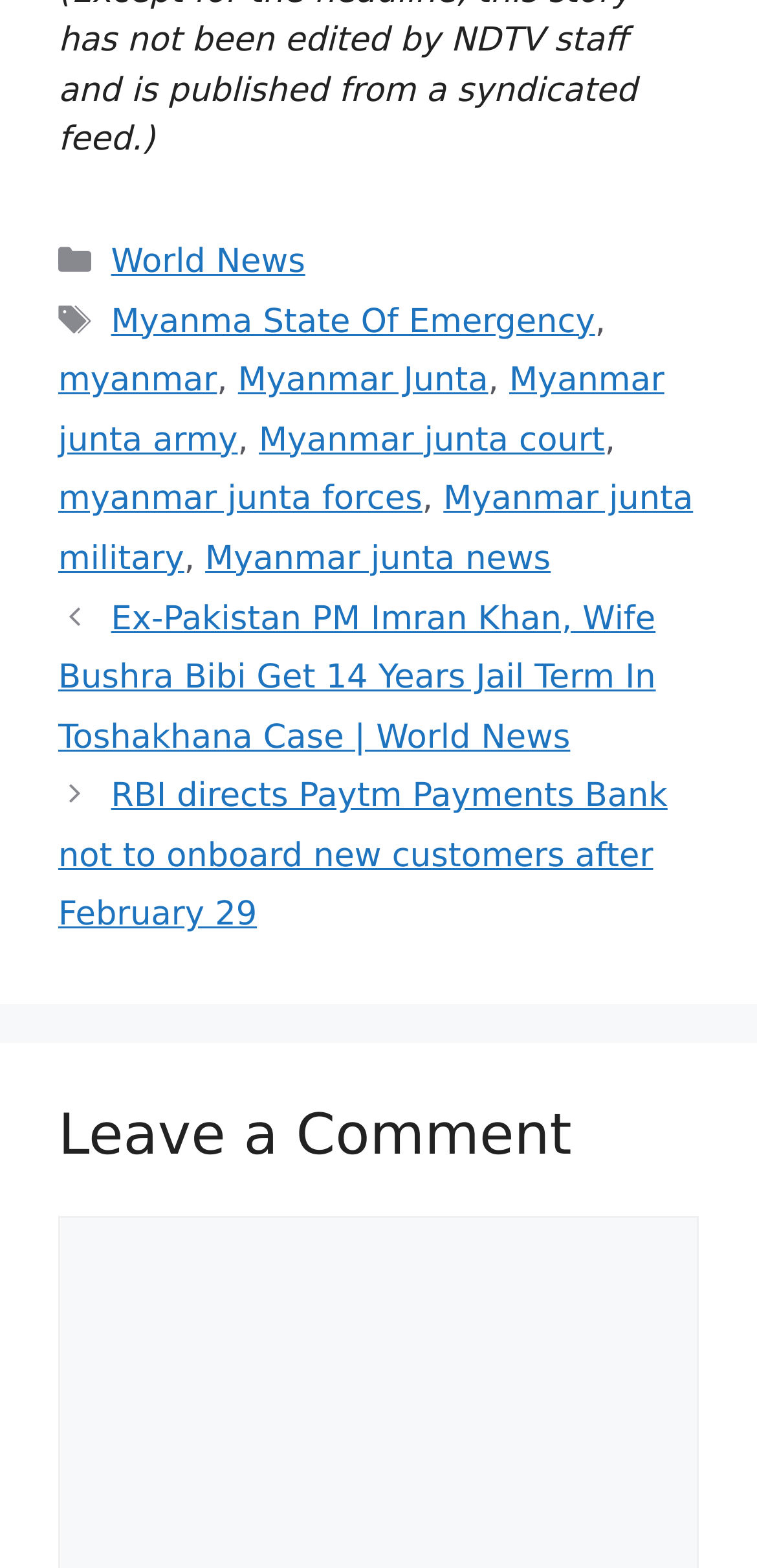Determine the bounding box coordinates of the region I should click to achieve the following instruction: "View the 'Myanmar State Of Emergency' tag". Ensure the bounding box coordinates are four float numbers between 0 and 1, i.e., [left, top, right, bottom].

[0.147, 0.193, 0.786, 0.217]